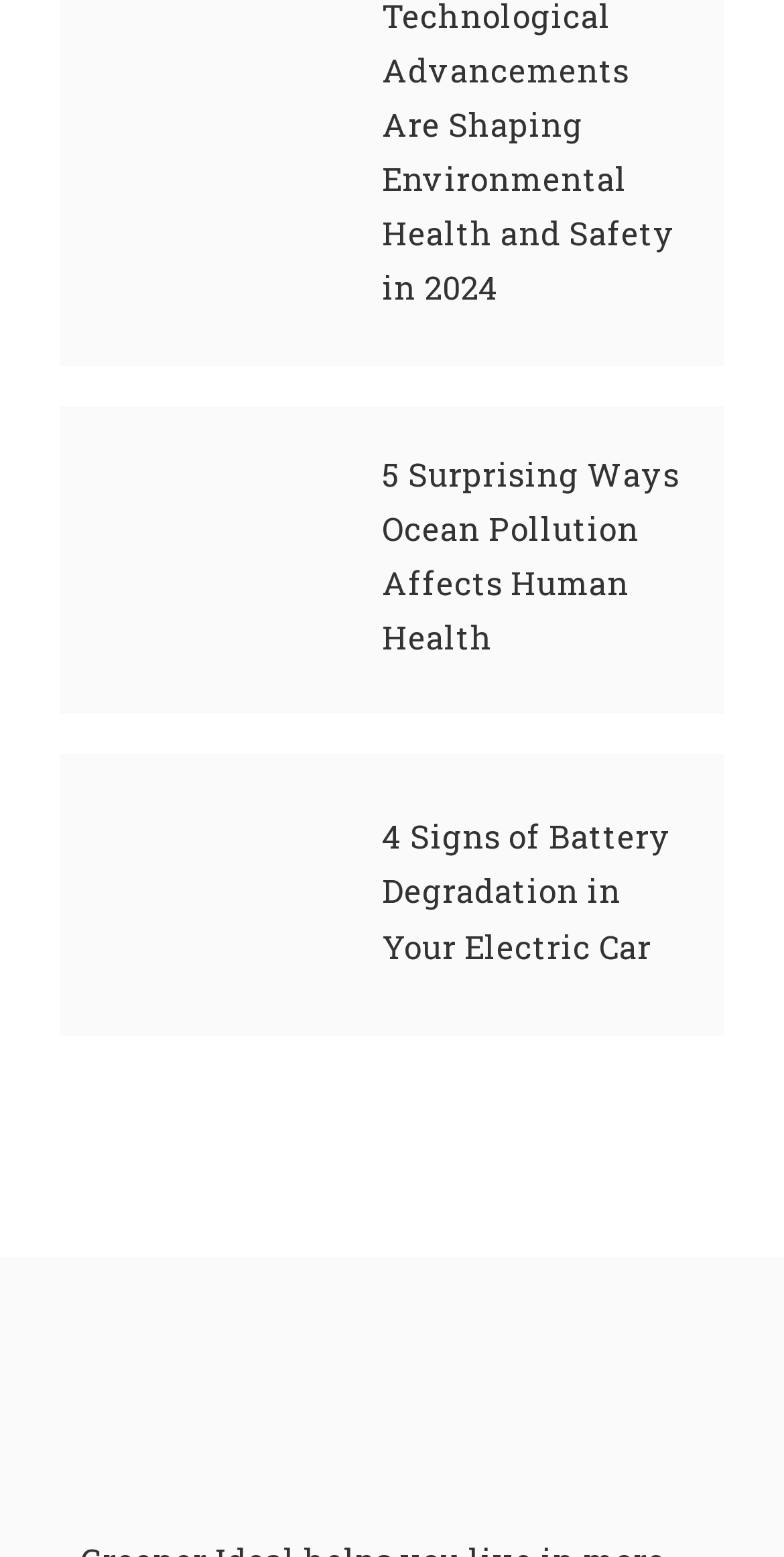What is the theme of the second image?
Please provide a detailed answer to the question.

The second image on the webpage is described as 'rubbish floating in blue water of sea', which implies that the theme of the image is ocean pollution.